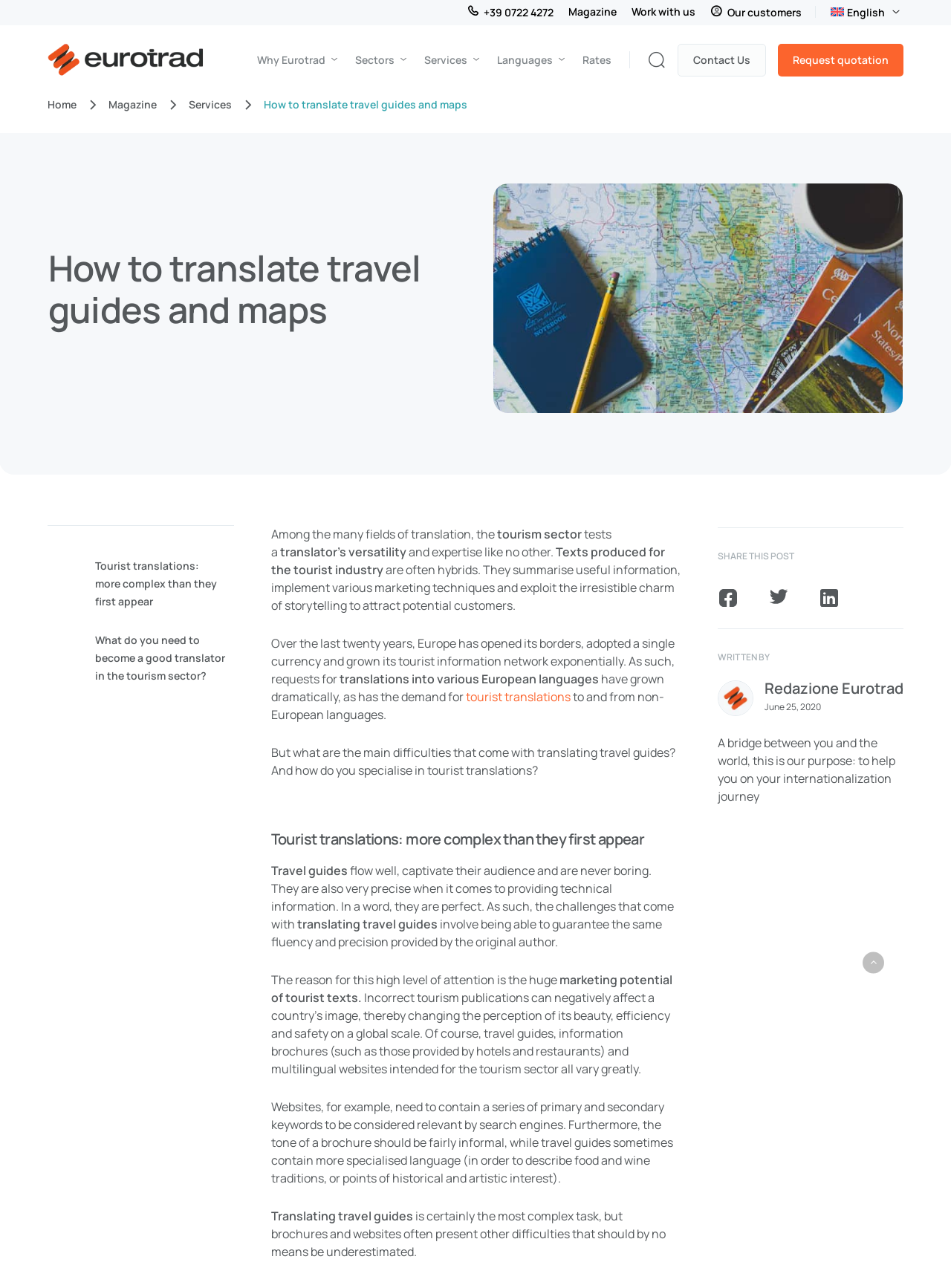Can you provide the bounding box coordinates for the element that should be clicked to implement the instruction: "Go to the 'Work with us' page"?

[0.656, 0.005, 0.739, 0.013]